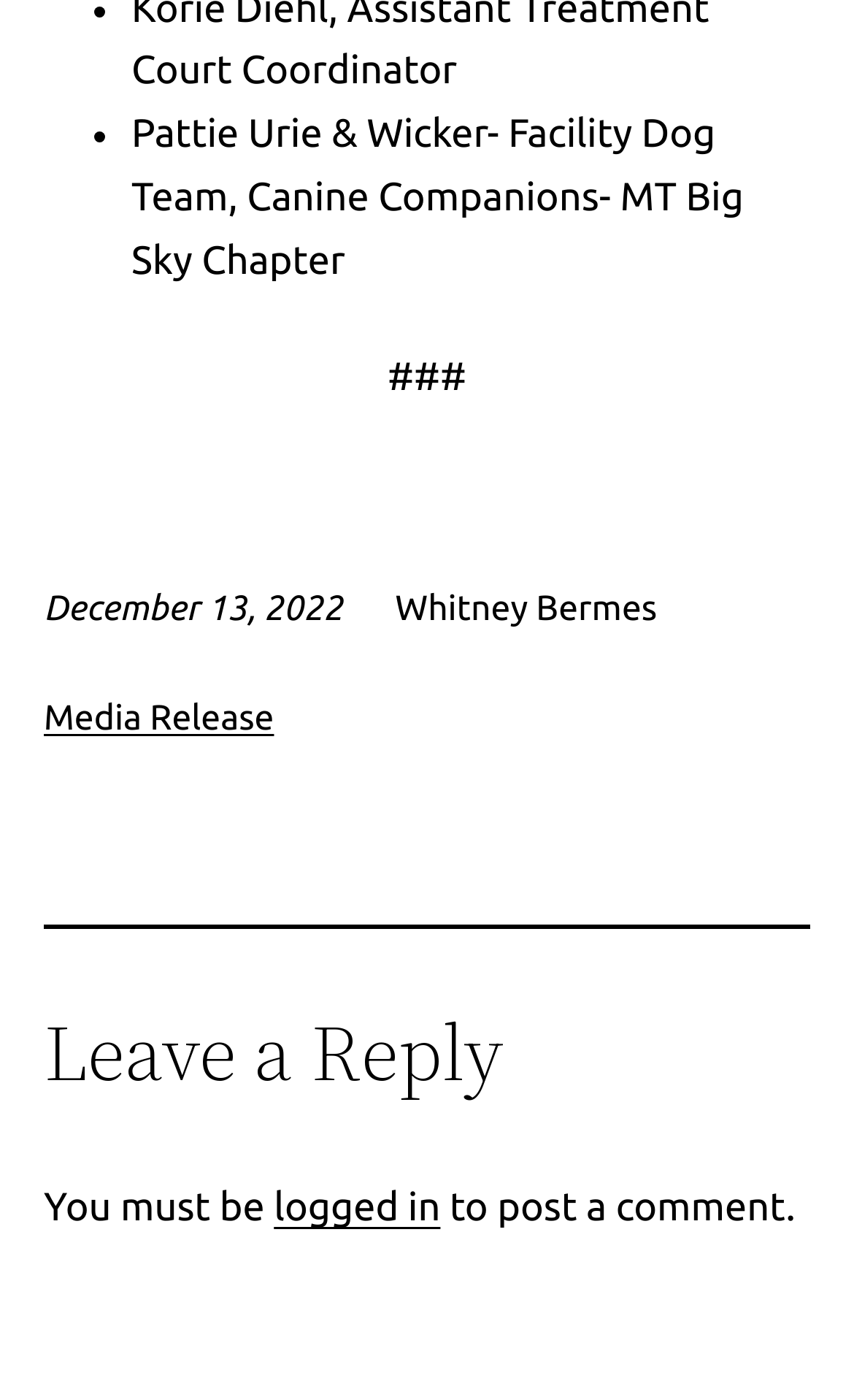Locate the bounding box coordinates for the element described below: "logged in". The coordinates must be four float values between 0 and 1, formatted as [left, top, right, bottom].

[0.321, 0.847, 0.516, 0.878]